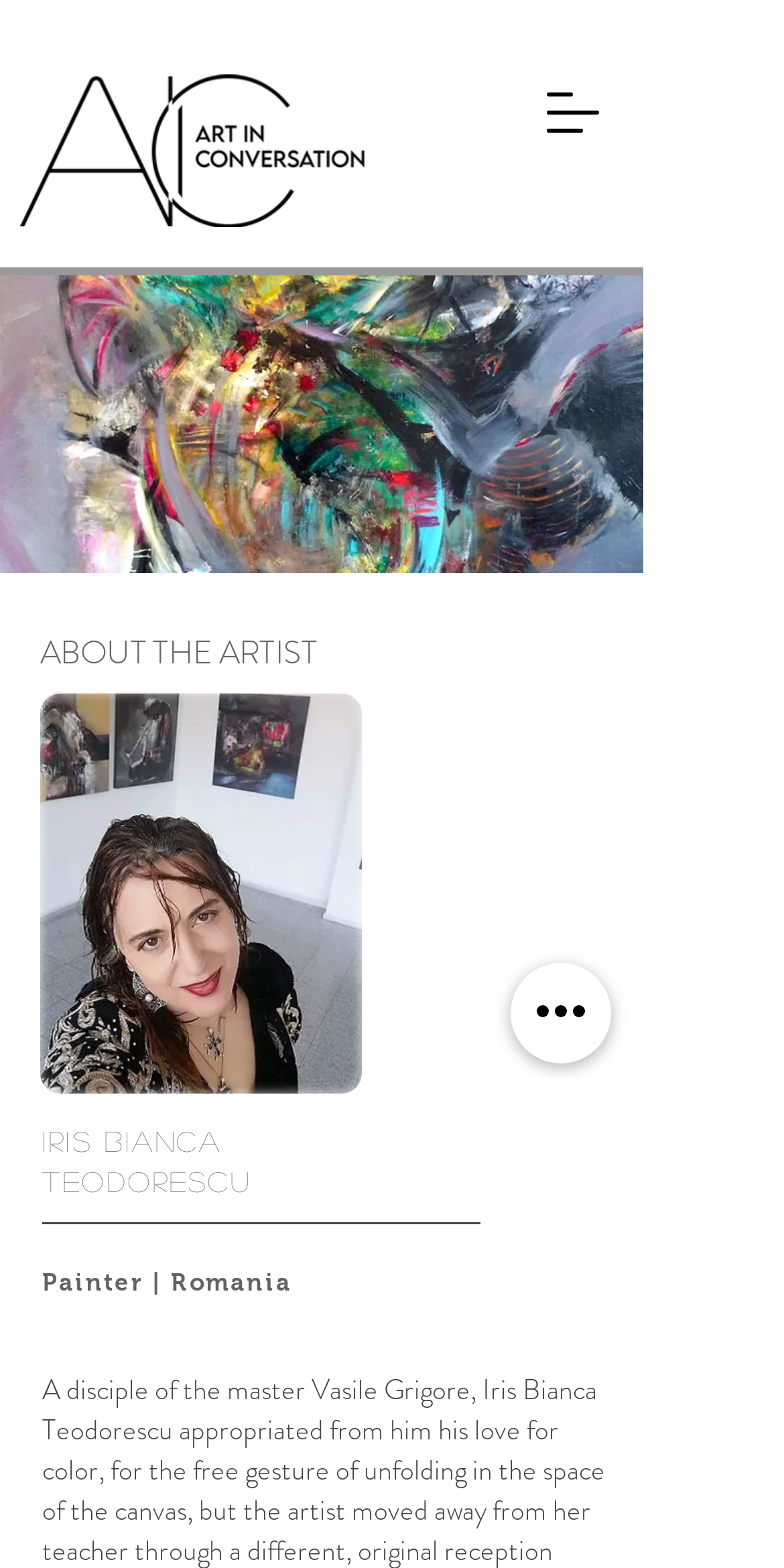How many images are displayed on the webpage?
Using the screenshot, give a one-word or short phrase answer.

2